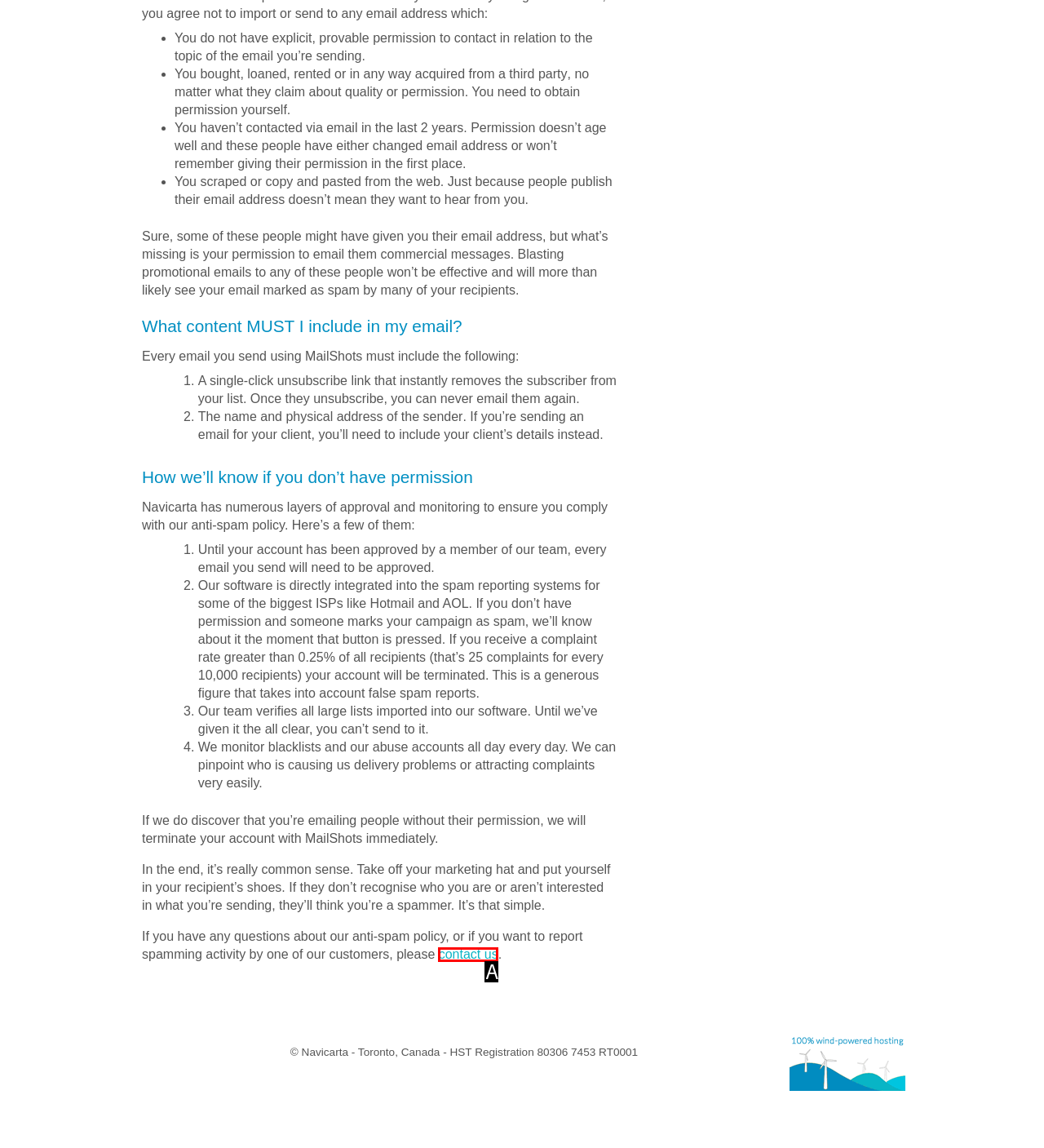Based on the description: contact us, find the HTML element that matches it. Provide your answer as the letter of the chosen option.

A